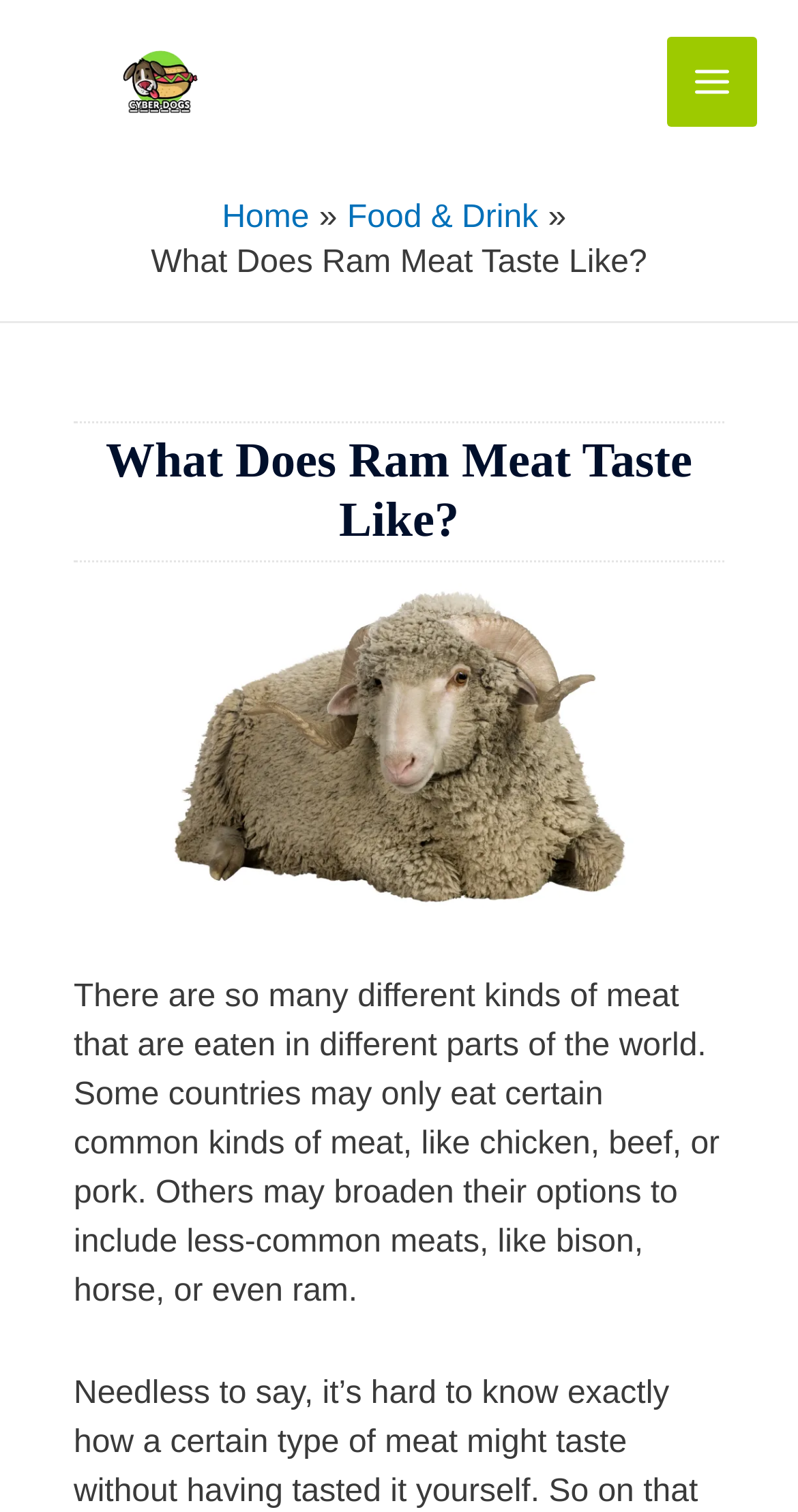What is the main topic of the article?
Provide an in-depth answer to the question, covering all aspects.

The main topic of the article is to explore and discuss the taste of ram meat, and the article provides information about the characteristics of this type of meat.